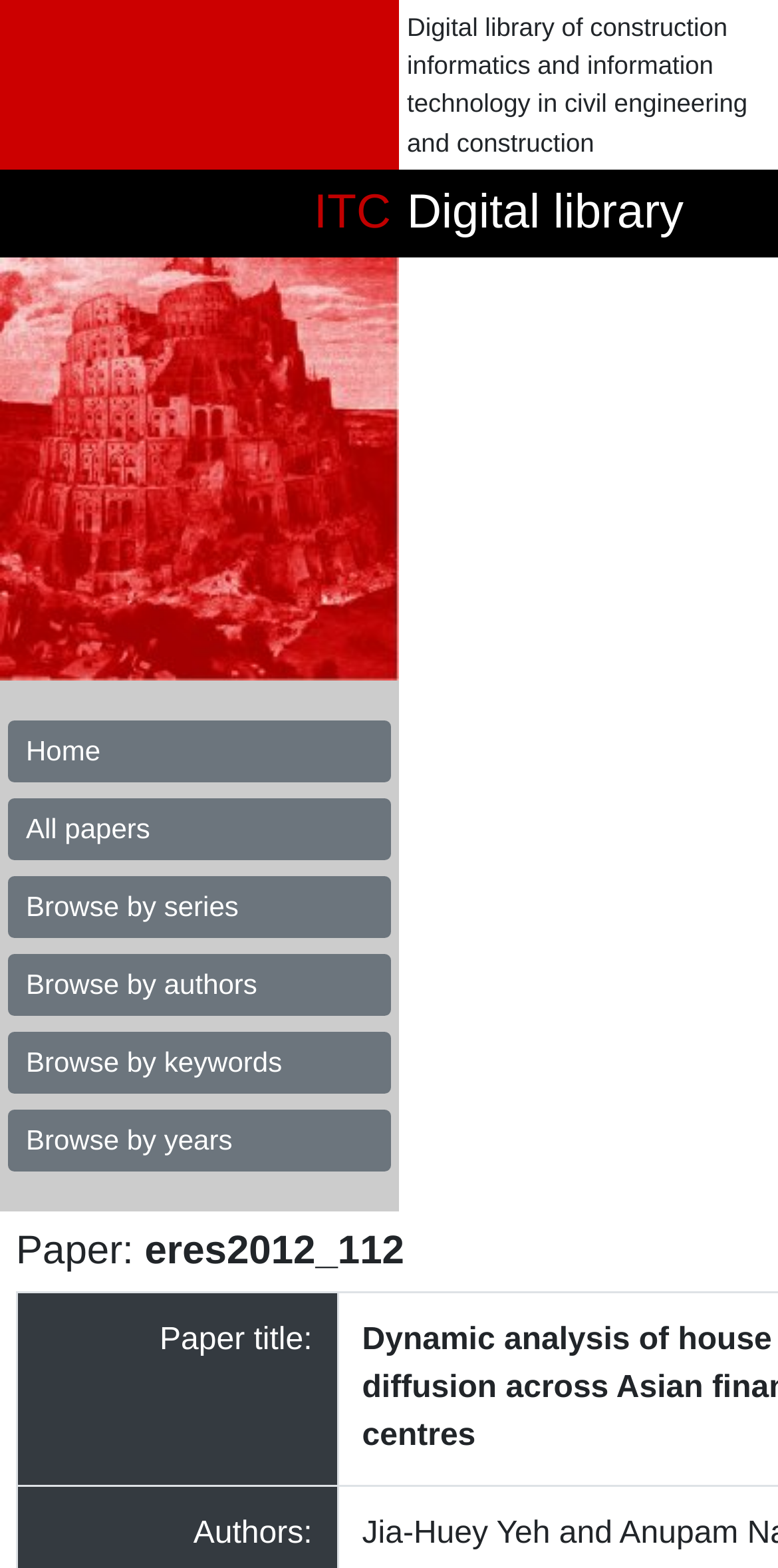Provide a one-word or short-phrase response to the question:
What is the name of the library?

ITC SciX.net library